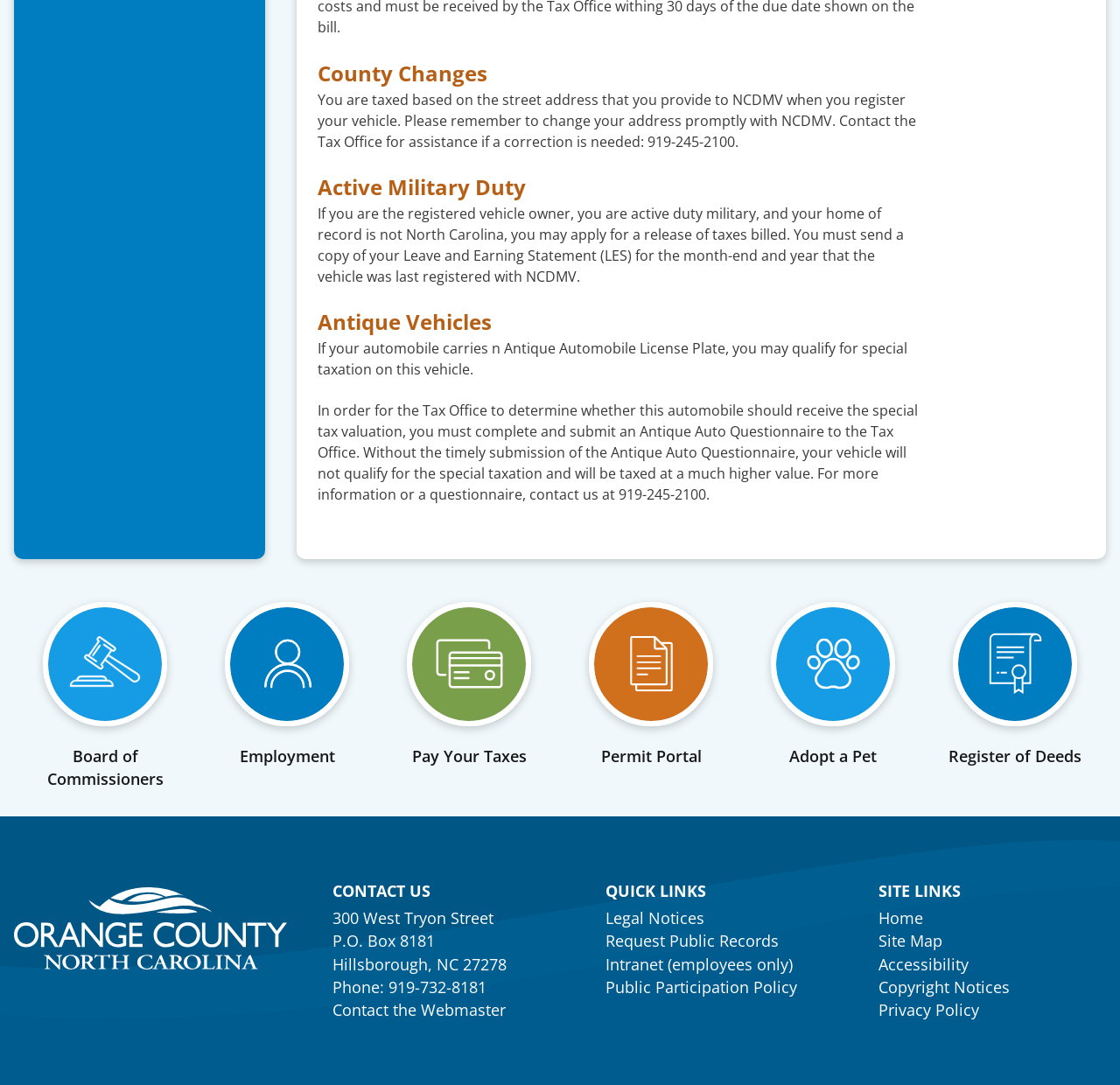Identify the bounding box coordinates for the region to click in order to carry out this instruction: "view phone number". Provide the coordinates using four float numbers between 0 and 1, formatted as [left, top, right, bottom].

None